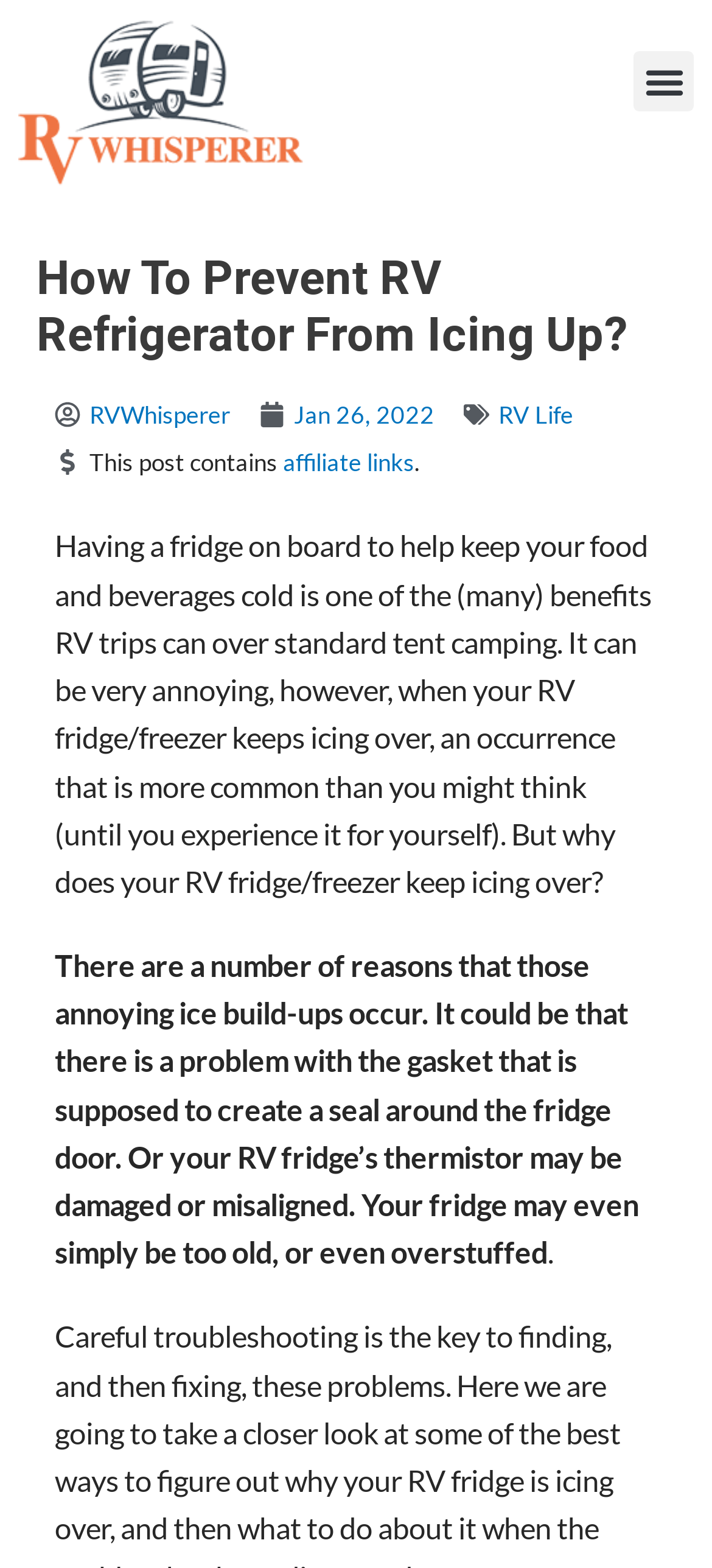Locate the bounding box coordinates of the UI element described by: "Jan 26, 2022". The bounding box coordinates should consist of four float numbers between 0 and 1, i.e., [left, top, right, bottom].

[0.364, 0.249, 0.61, 0.28]